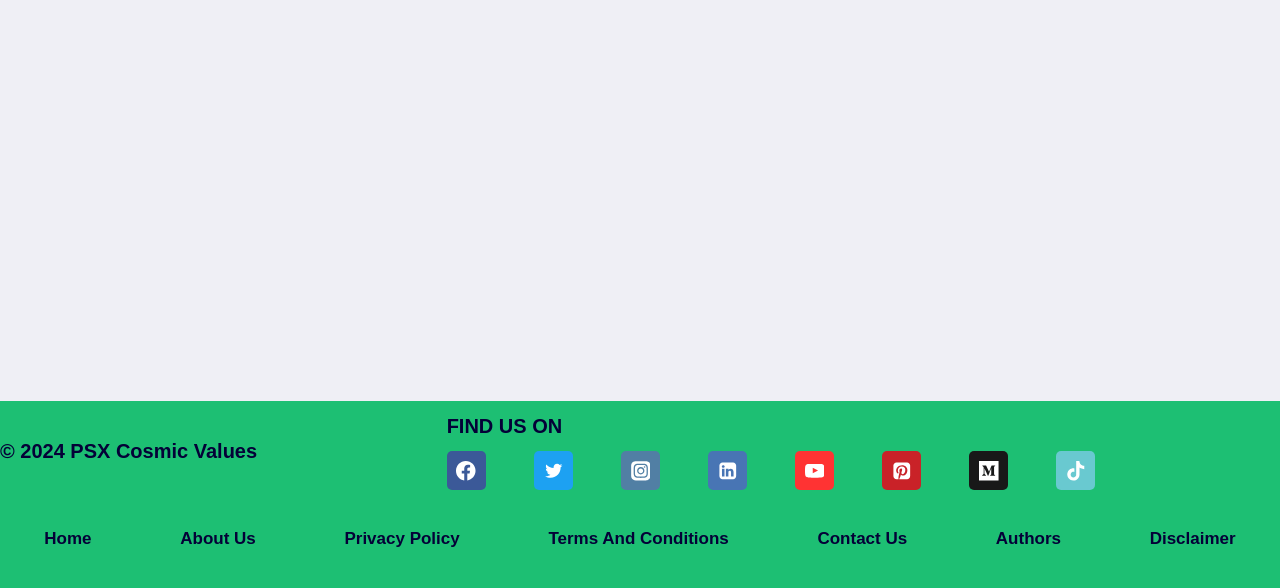For the given element description Imaging Products, determine the bounding box coordinates of the UI element. The coordinates should follow the format (top-left x, top-left y, bottom-right x, bottom-right y) and be within the range of 0 to 1.

None